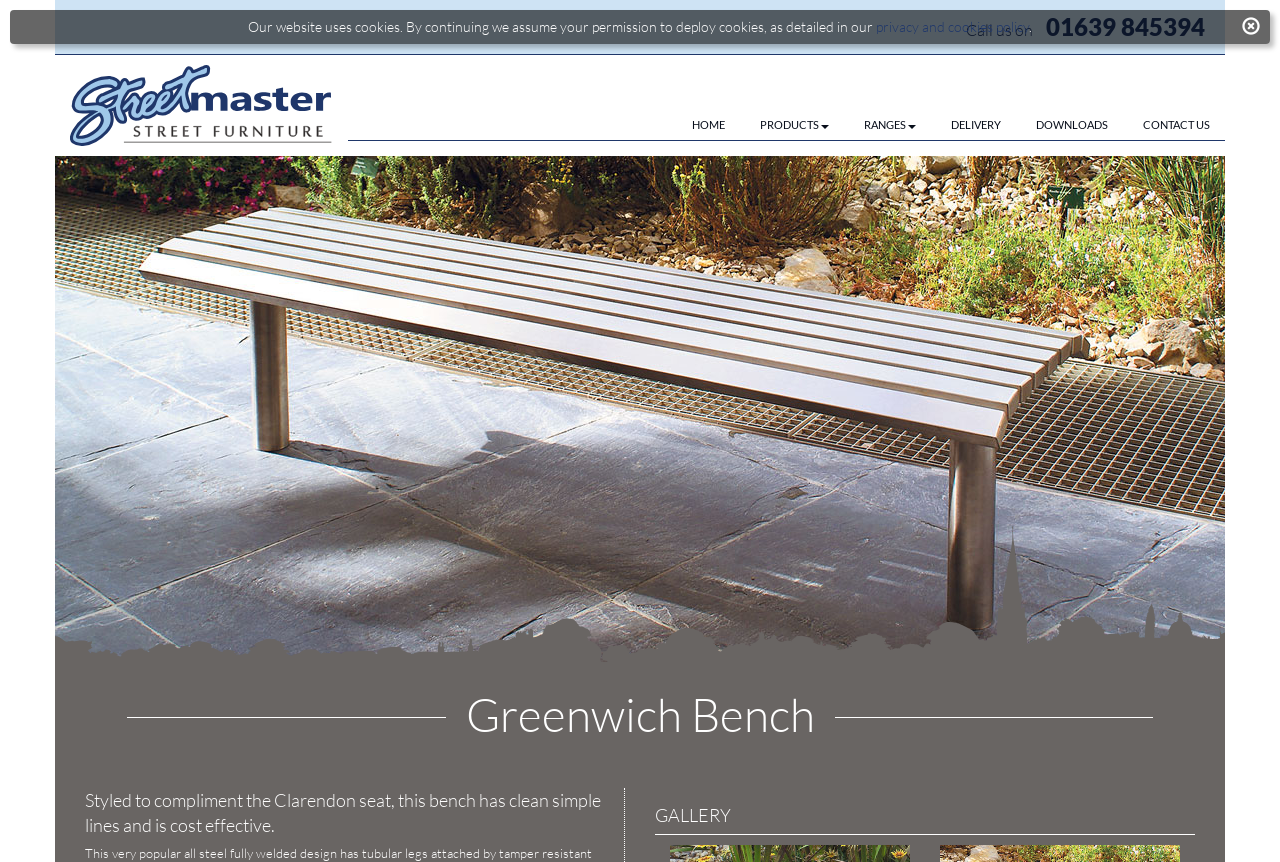Using the provided element description "01639 845394", determine the bounding box coordinates of the UI element.

[0.817, 0.014, 0.941, 0.048]